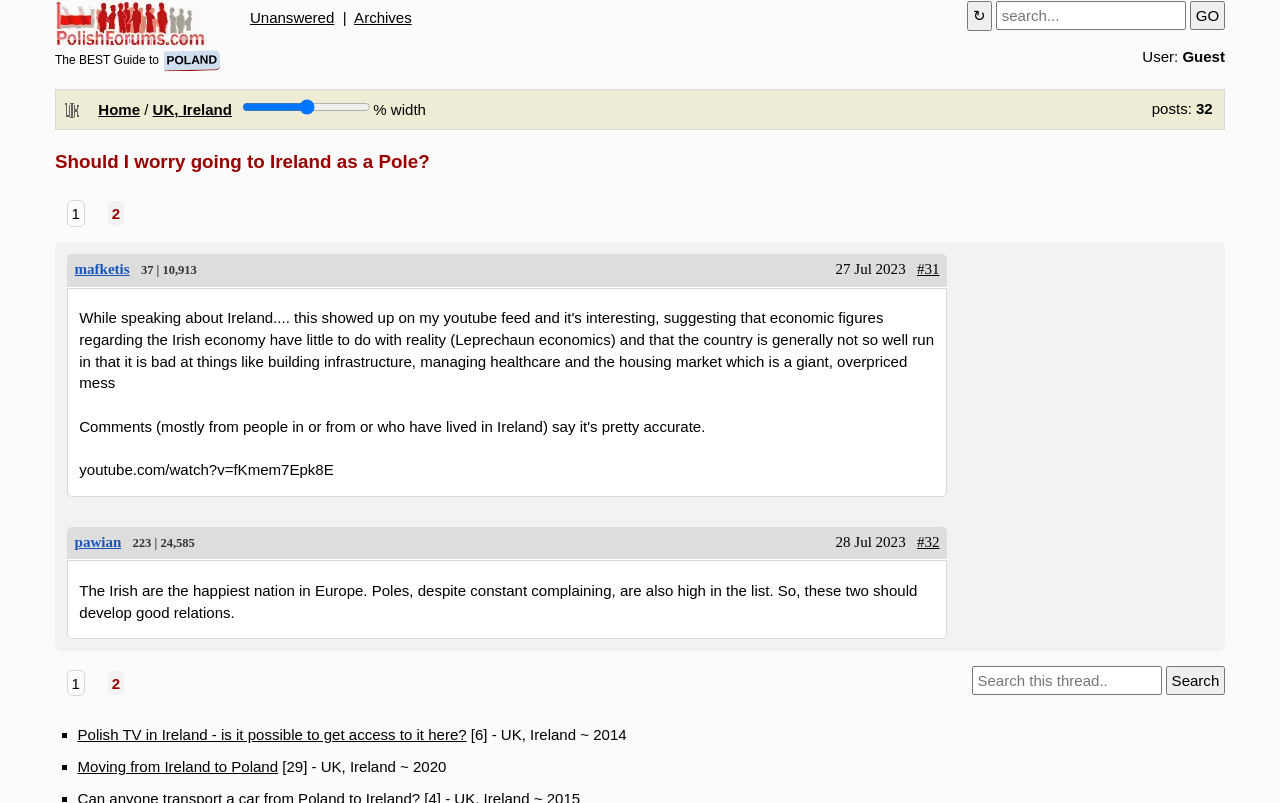What is the date of the second article?
Respond to the question with a well-detailed and thorough answer.

The date of the second article is '28 Jul 2023', as indicated by the text '28 Jul 2023' in the article section.